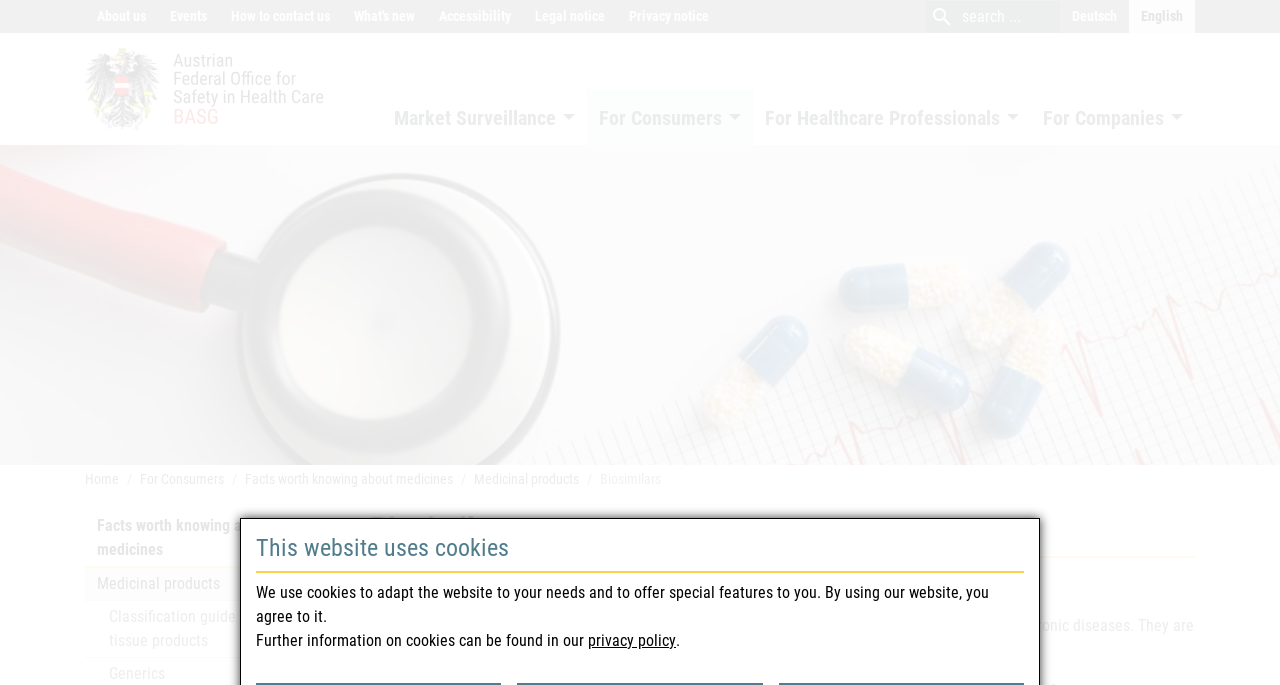Using the element description: "Facts worth knowing about medicines", determine the bounding box coordinates. The coordinates should be in the format [left, top, right, bottom], with values between 0 and 1.

[0.191, 0.688, 0.354, 0.711]